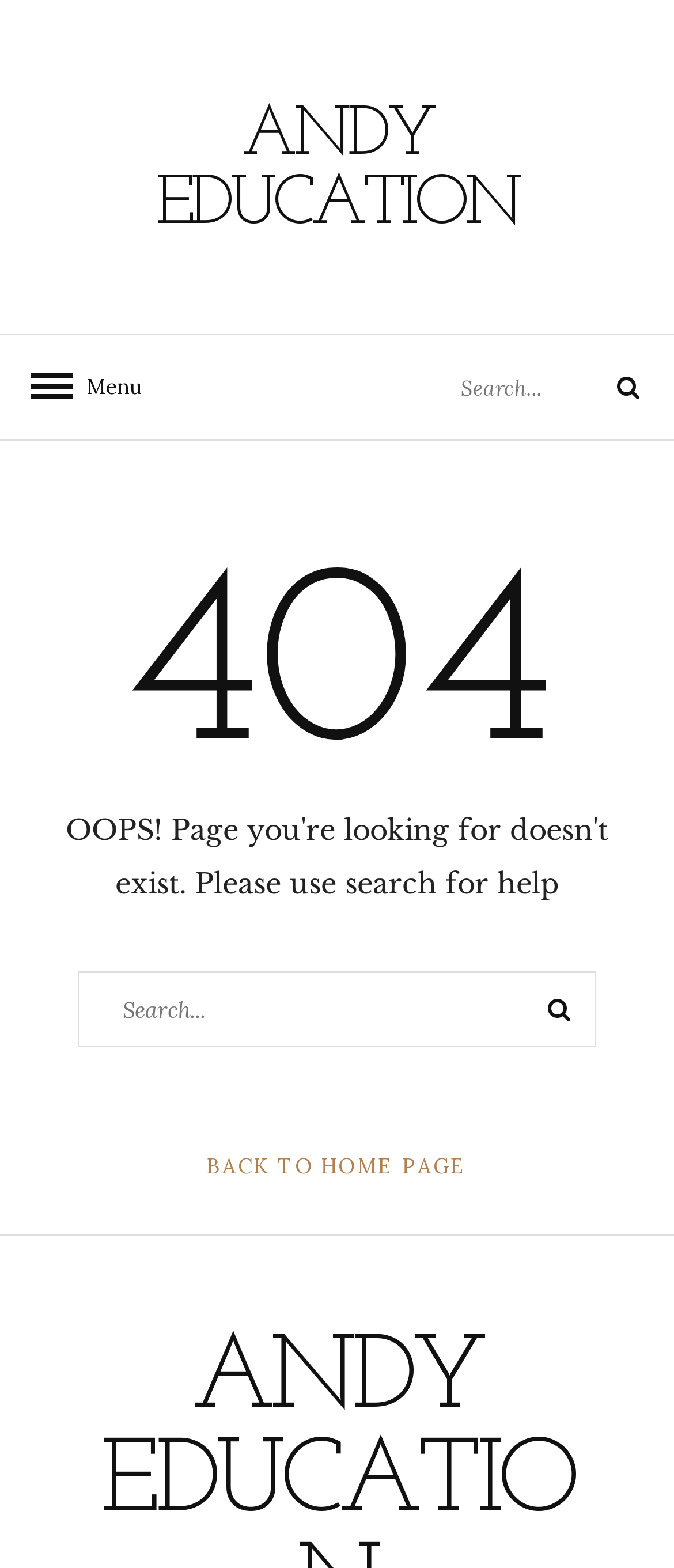Answer in one word or a short phrase: 
What is the error code displayed on the page?

404